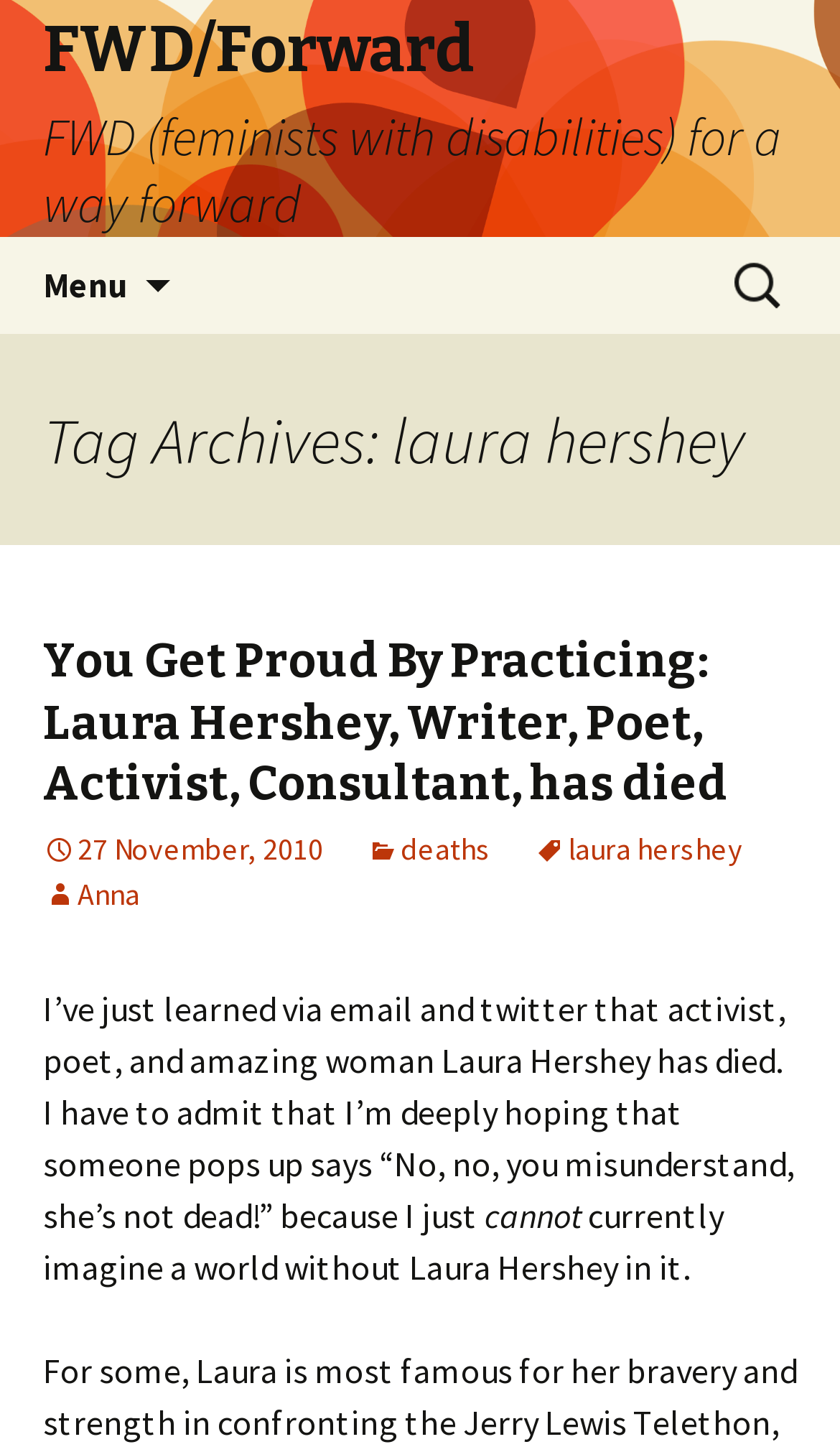Locate the bounding box coordinates of the UI element described by: "laura hershey". The bounding box coordinates should consist of four float numbers between 0 and 1, i.e., [left, top, right, bottom].

[0.636, 0.571, 0.885, 0.598]